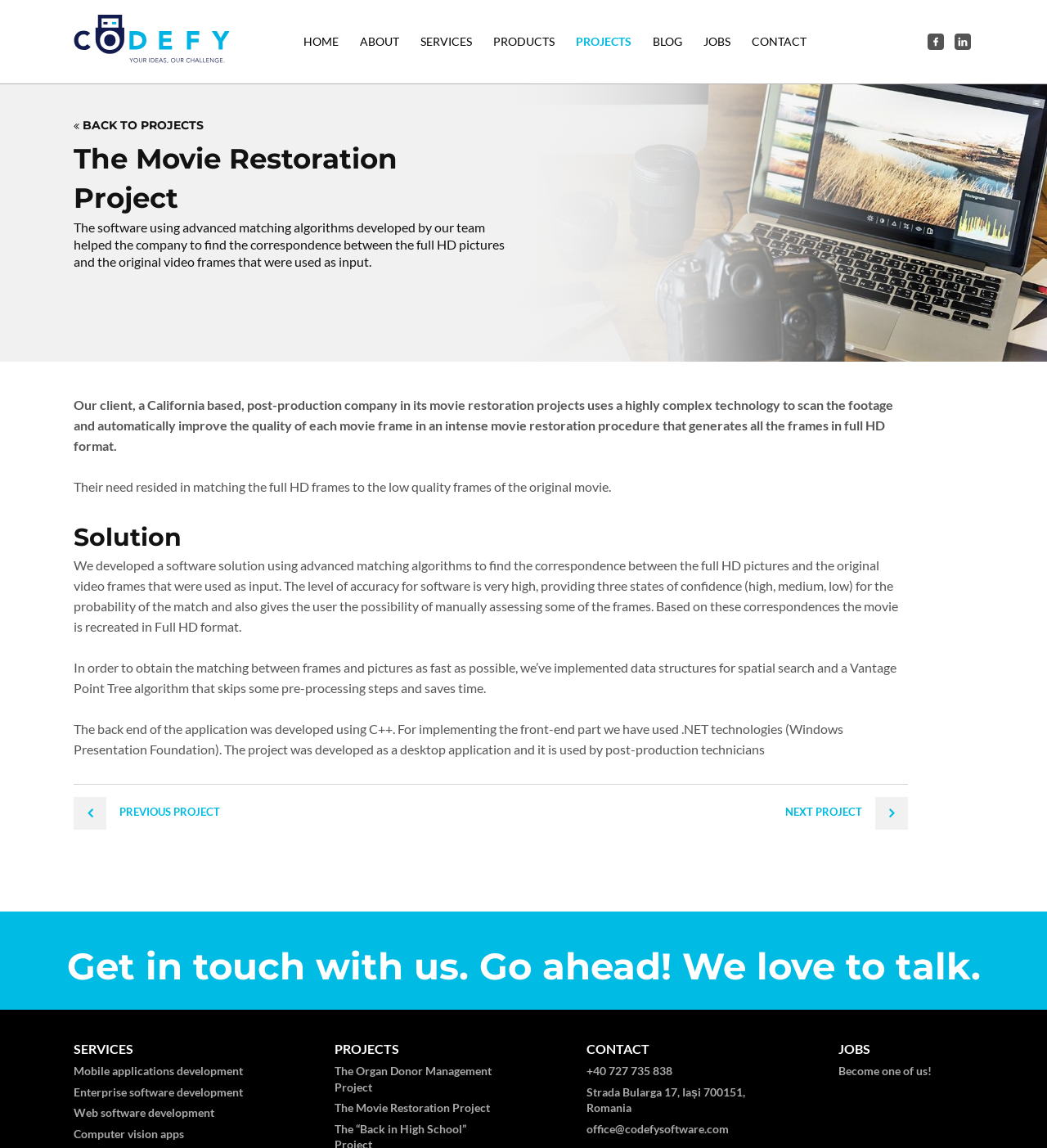Please specify the bounding box coordinates of the region to click in order to perform the following instruction: "Get in touch with us".

[0.0, 0.794, 1.0, 0.879]